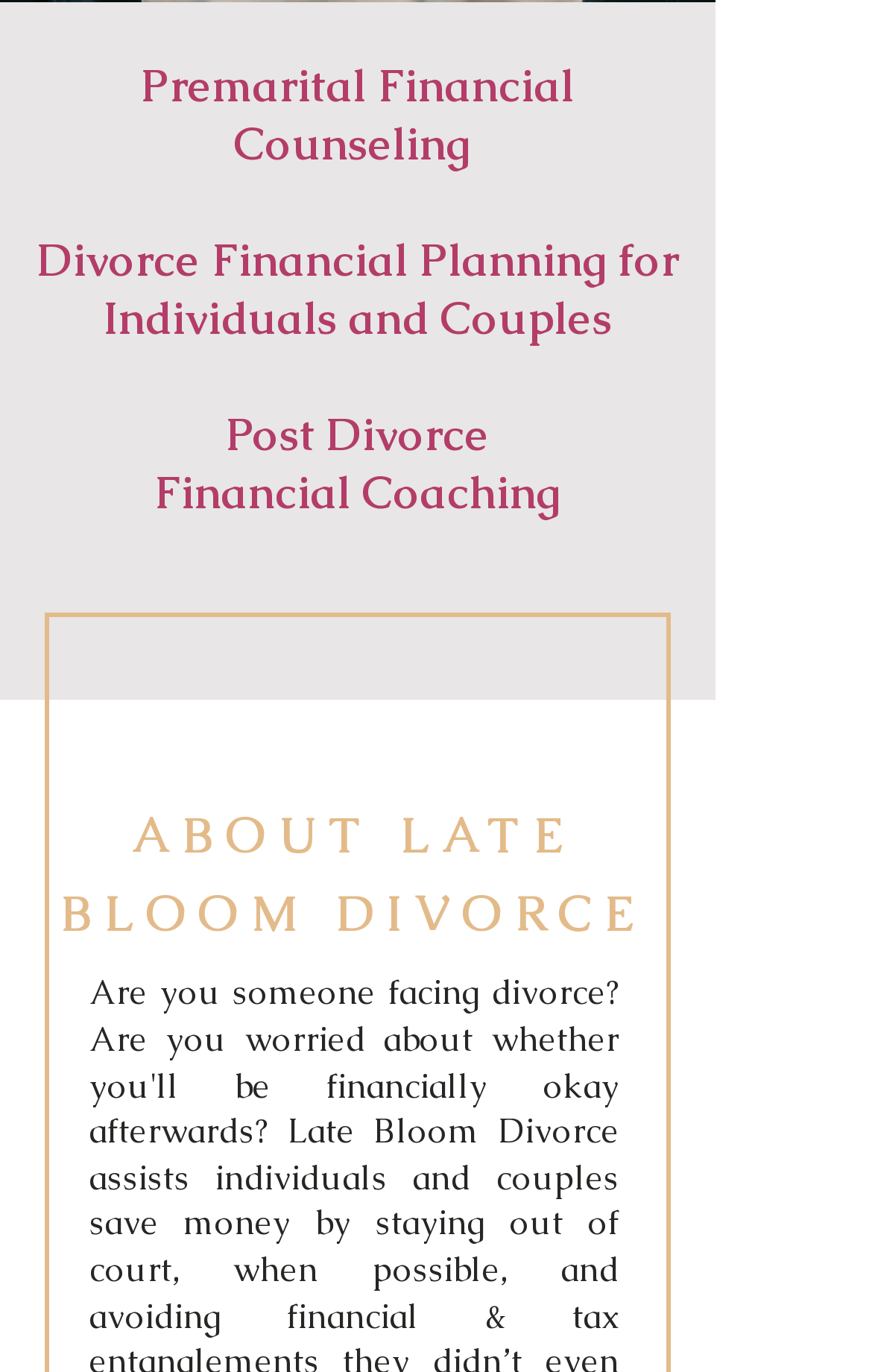Locate the bounding box coordinates of the UI element described by: "IS Check". The bounding box coordinates should consist of four float numbers between 0 and 1, i.e., [left, top, right, bottom].

None